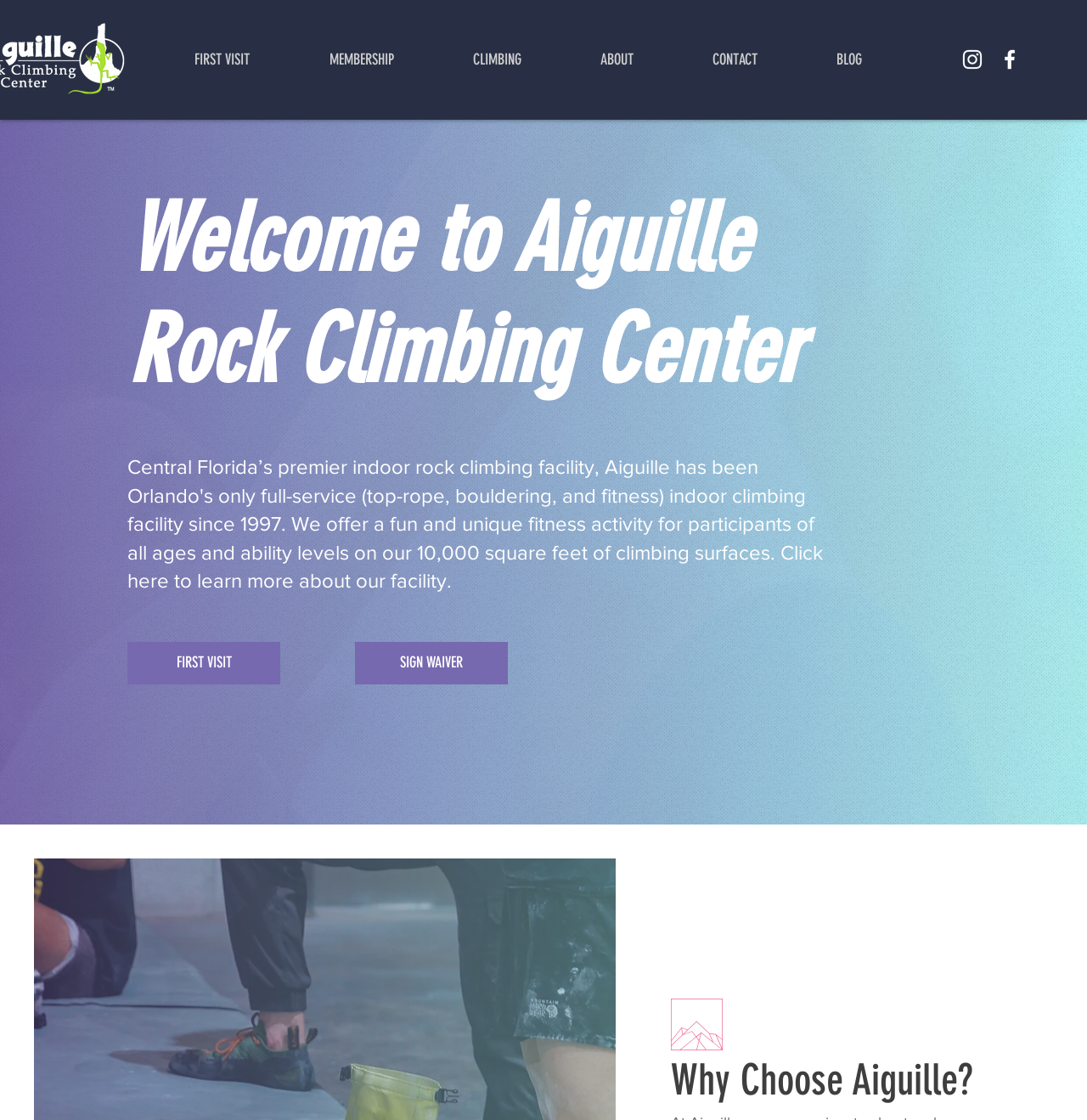Please determine the headline of the webpage and provide its content.

Welcome to Aiguille Rock Climbing Center